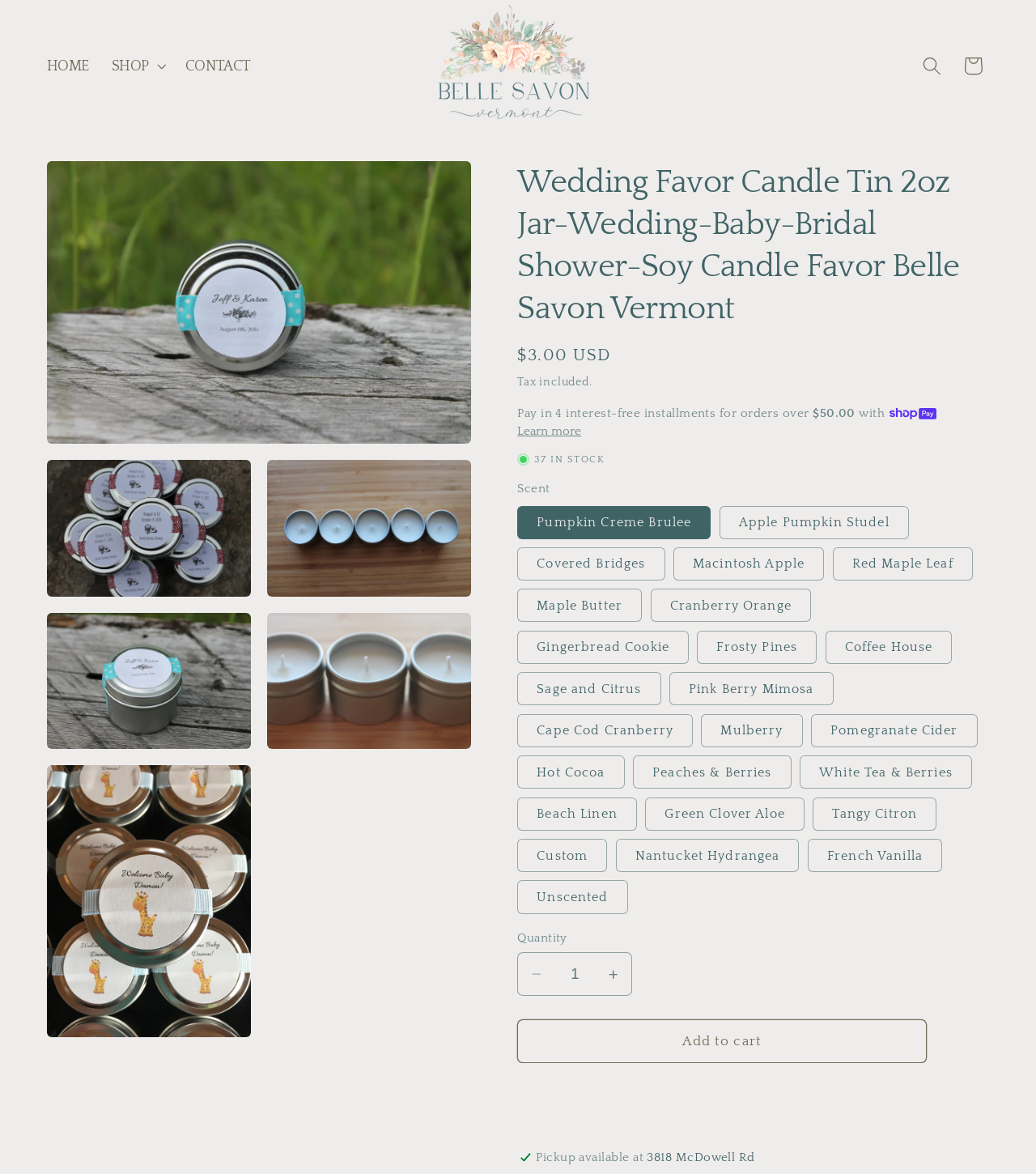Identify the primary heading of the webpage and provide its text.

Wedding Favor Candle Tin 2oz Jar-Wedding-Baby-Bridal Shower-Soy Candle Favor Belle Savon Vermont